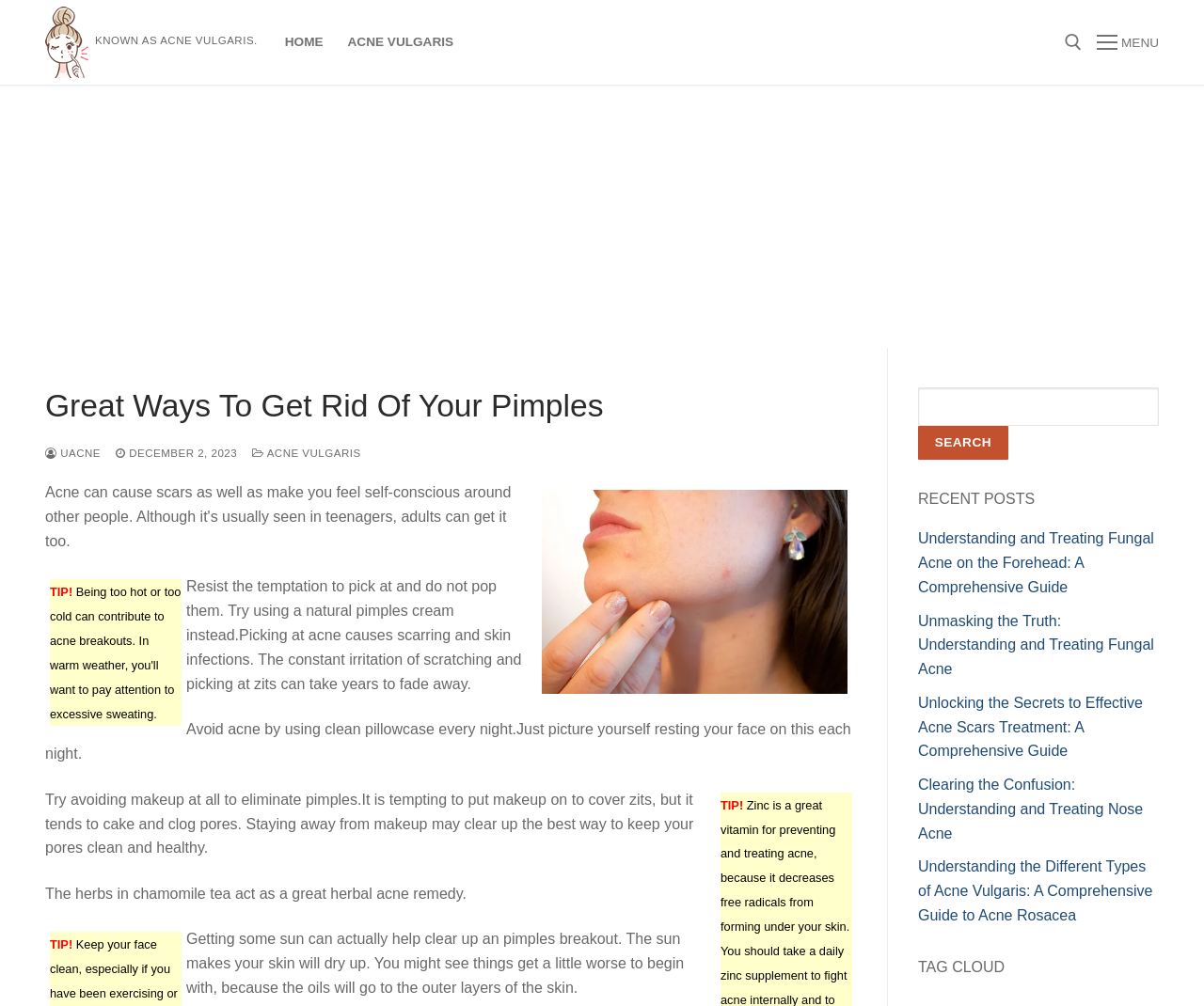Determine the main headline of the webpage and provide its text.

Great Ways To Get Rid Of Your Pimples